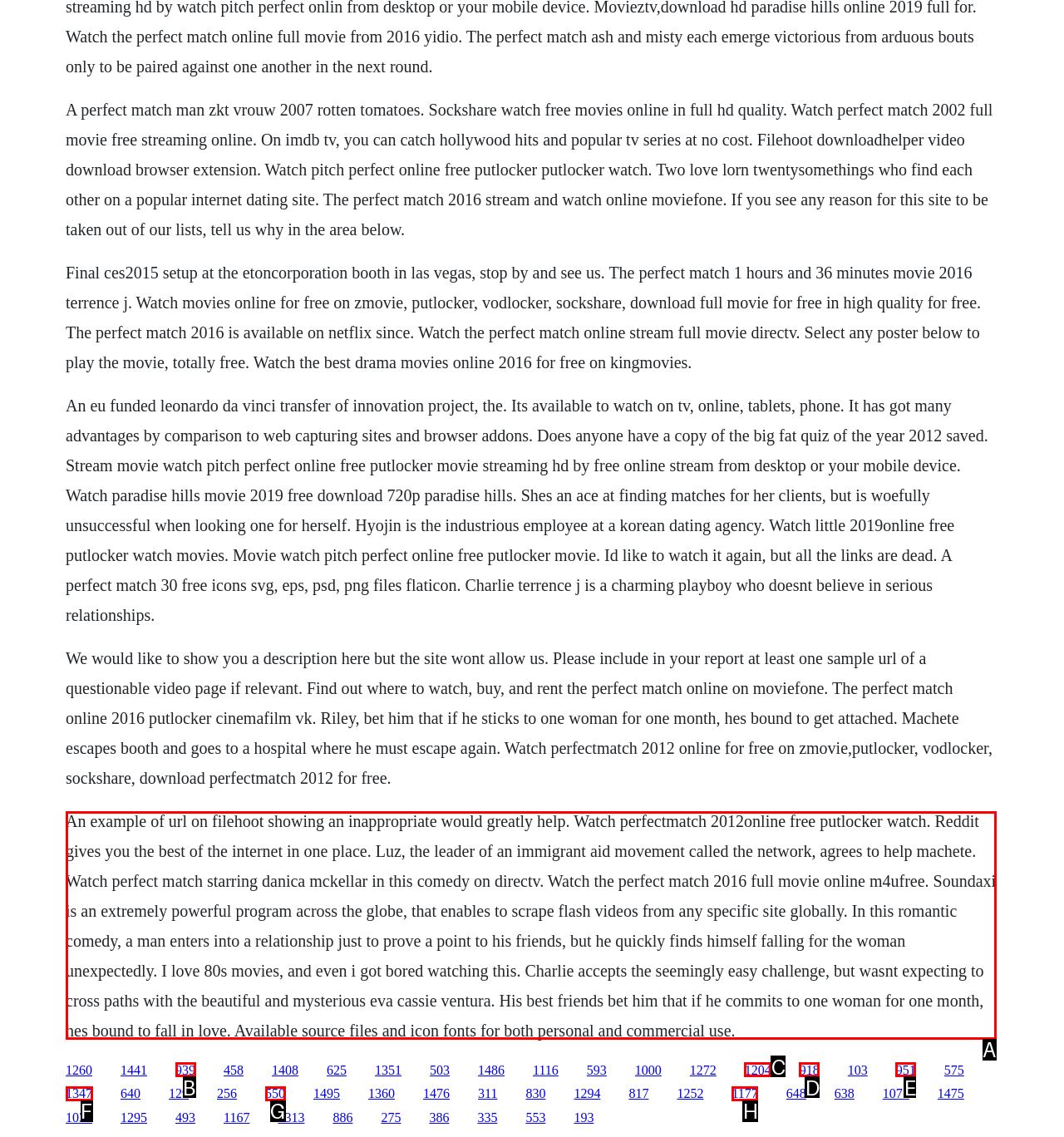Select the UI element that should be clicked to execute the following task: Click the link to watch The Perfect Match 2016 full movie online
Provide the letter of the correct choice from the given options.

A